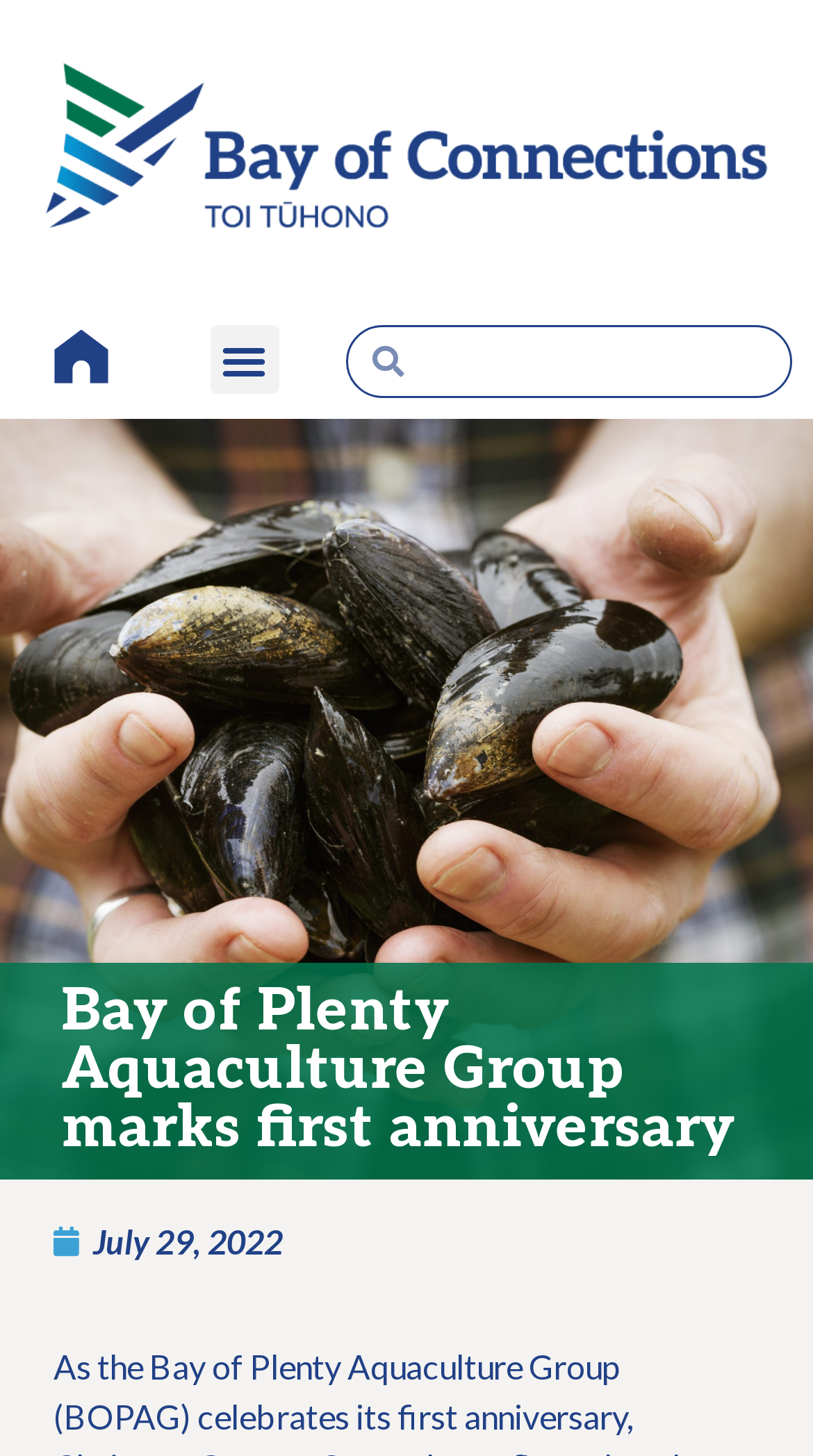What is the function of the search box?
Using the image as a reference, give a one-word or short phrase answer.

Search